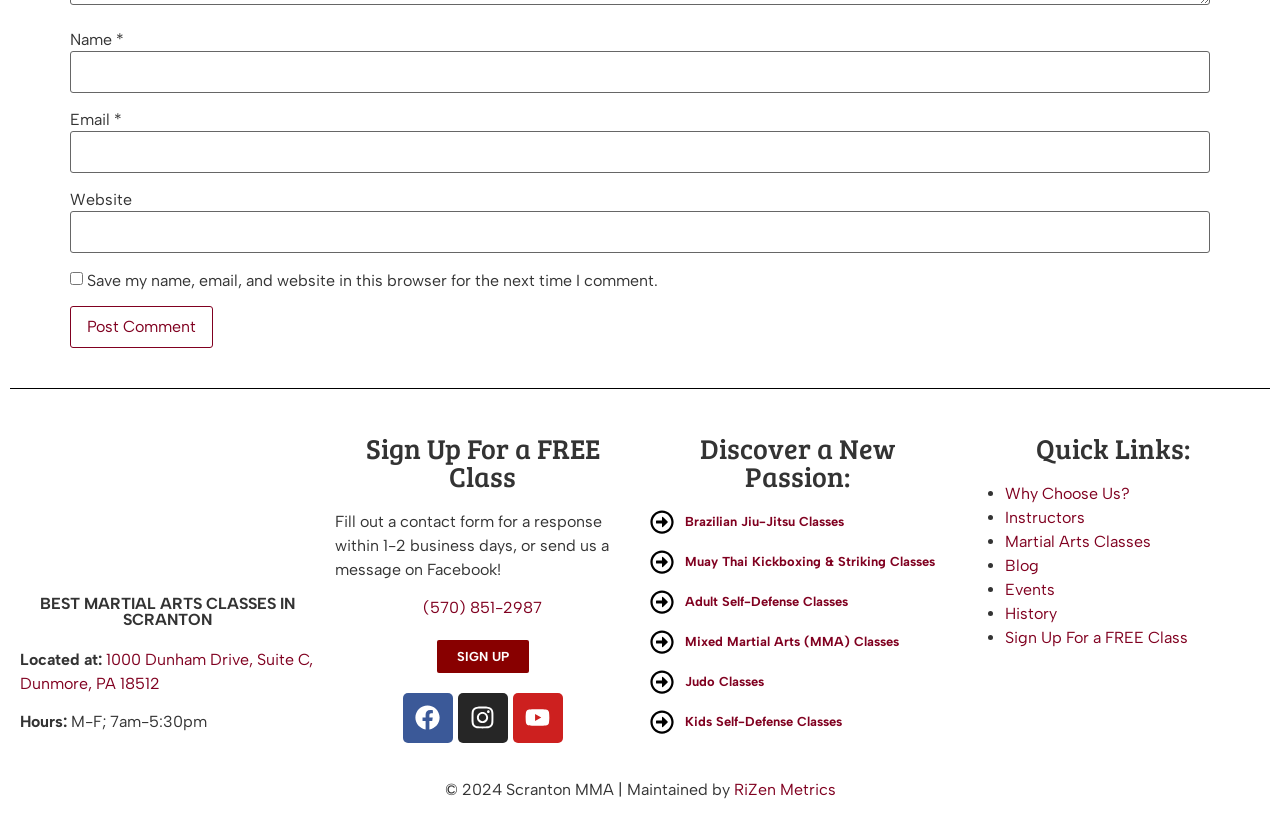What types of martial arts classes are offered?
Based on the image, answer the question with as much detail as possible.

The webpage lists various types of martial arts classes, including Brazilian Jiu-Jitsu, Muay Thai Kickboxing, Adult Self-Defense, Mixed Martial Arts, Judo, and Kids Self-Defense. This suggests that the martial arts school offers multiple types of classes.